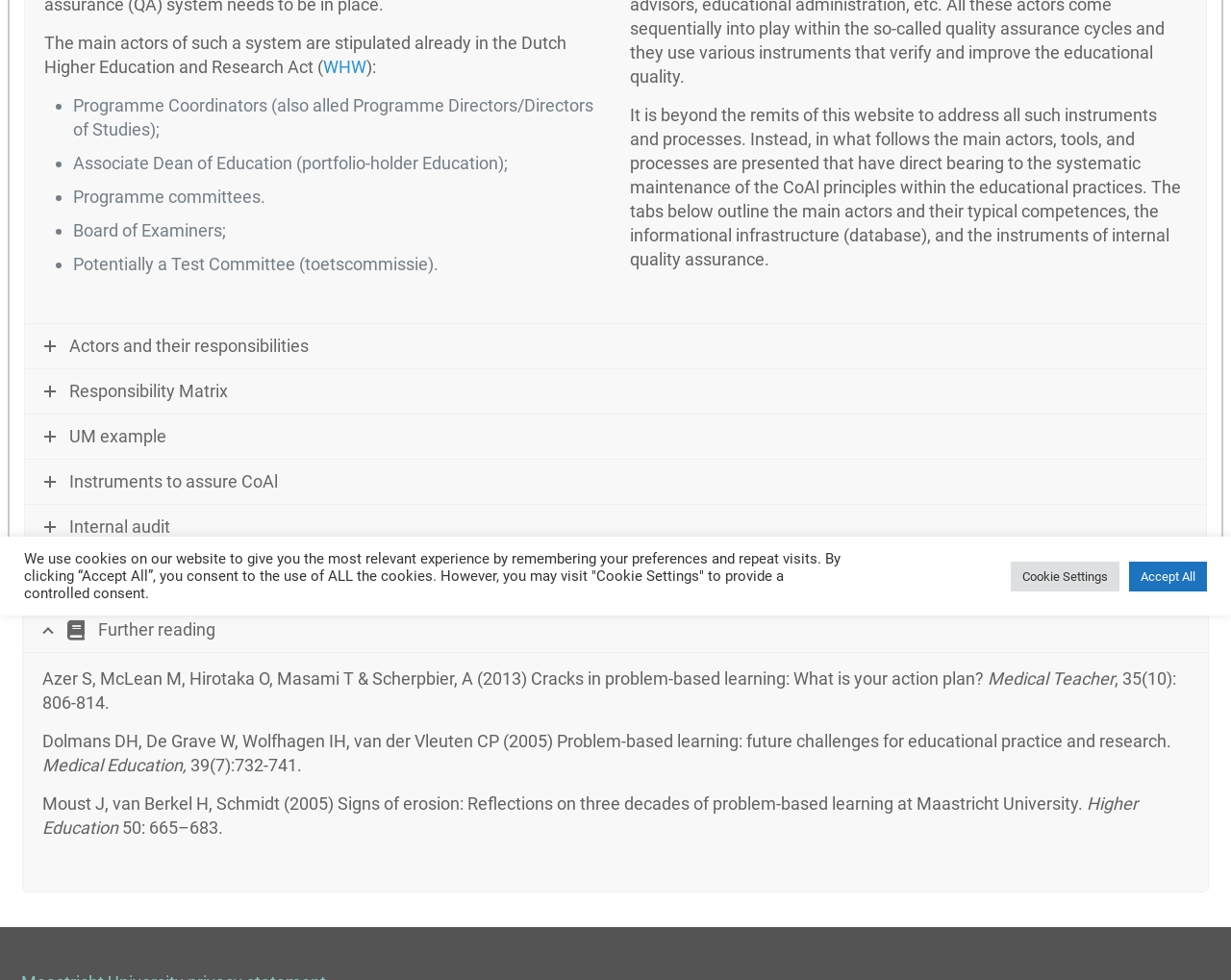Using the element description: "Responsibility Matrix", determine the bounding box coordinates for the specified UI element. The coordinates should be four float numbers between 0 and 1, [left, top, right, bottom].

[0.02, 0.377, 0.98, 0.422]